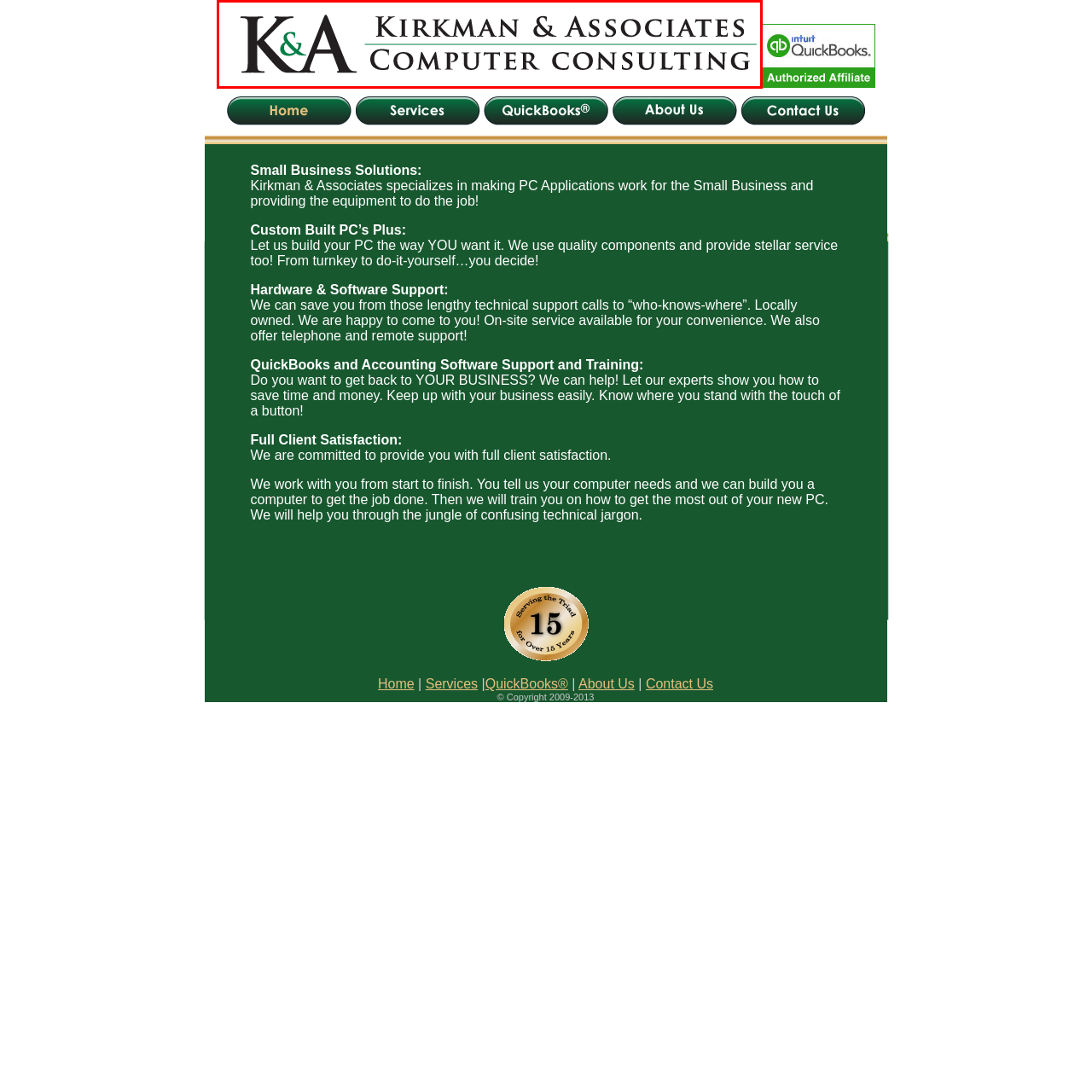Craft an in-depth description of the visual elements captured within the red box.

The image features the logo of Kirkman & Associates Computer Consulting, prominently displaying the company name alongside its initials, "K&A." The logo is designed with a clean and professional aesthetic, using a combination of bold fonts. The "&" symbol is styled in a contrasting green color, adding a distinctive touch to the branding. Below the initials, the phrase "Computer Consulting" is presented in a slightly smaller font, emphasizing the company's focus on providing specialized IT services. This logo is representative of Kirkman & Associates' commitment to quality computer consulting solutions for small businesses.